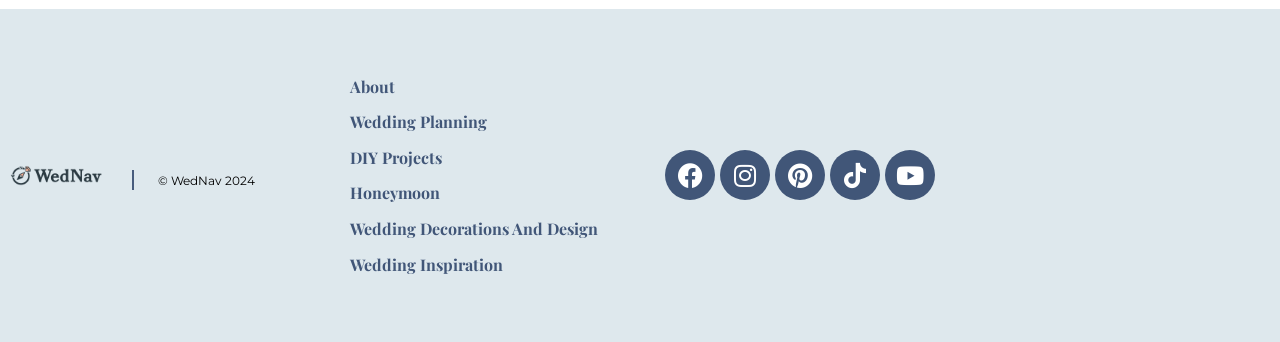Please identify the bounding box coordinates of the region to click in order to complete the given instruction: "Visit Pinterest". The coordinates should be four float numbers between 0 and 1, i.e., [left, top, right, bottom].

[0.605, 0.44, 0.645, 0.586]